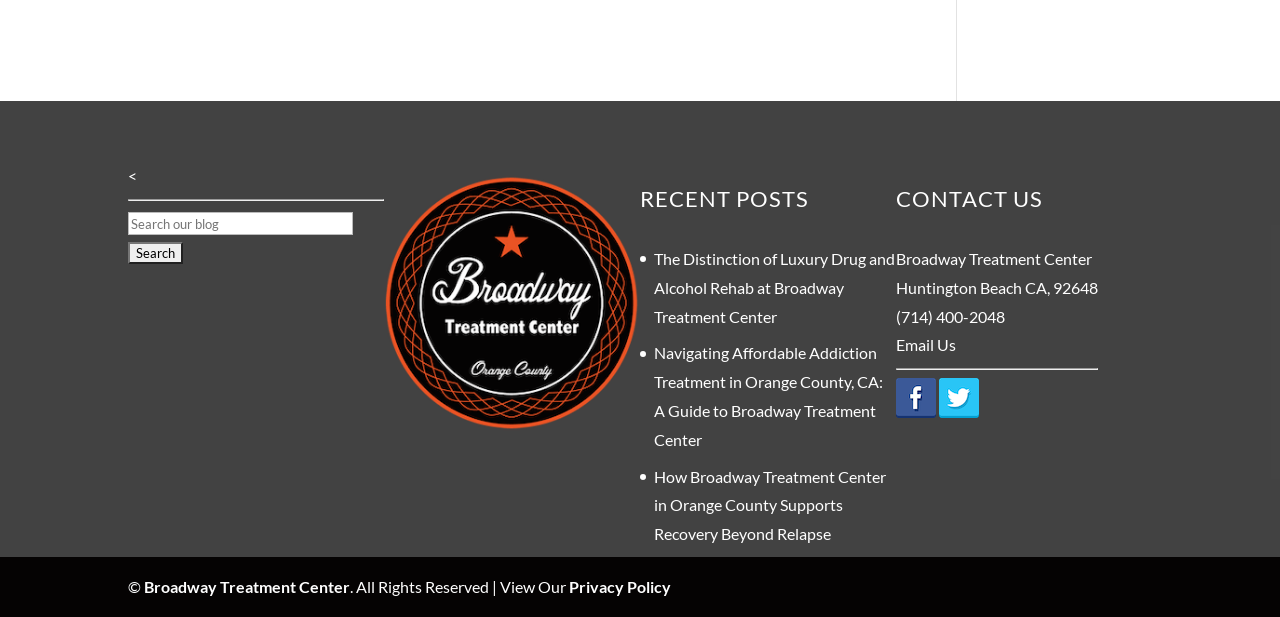Identify the bounding box coordinates of the clickable region necessary to fulfill the following instruction: "Check the privacy policy". The bounding box coordinates should be four float numbers between 0 and 1, i.e., [left, top, right, bottom].

[0.445, 0.935, 0.524, 0.966]